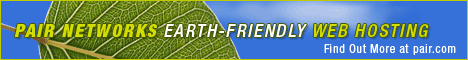What is the background color of the banner?
Using the image, provide a detailed and thorough answer to the question.

The caption explicitly states that the design combines a 'lush green leaf background' with bold, bright text, indicating that the background color of the banner is green.